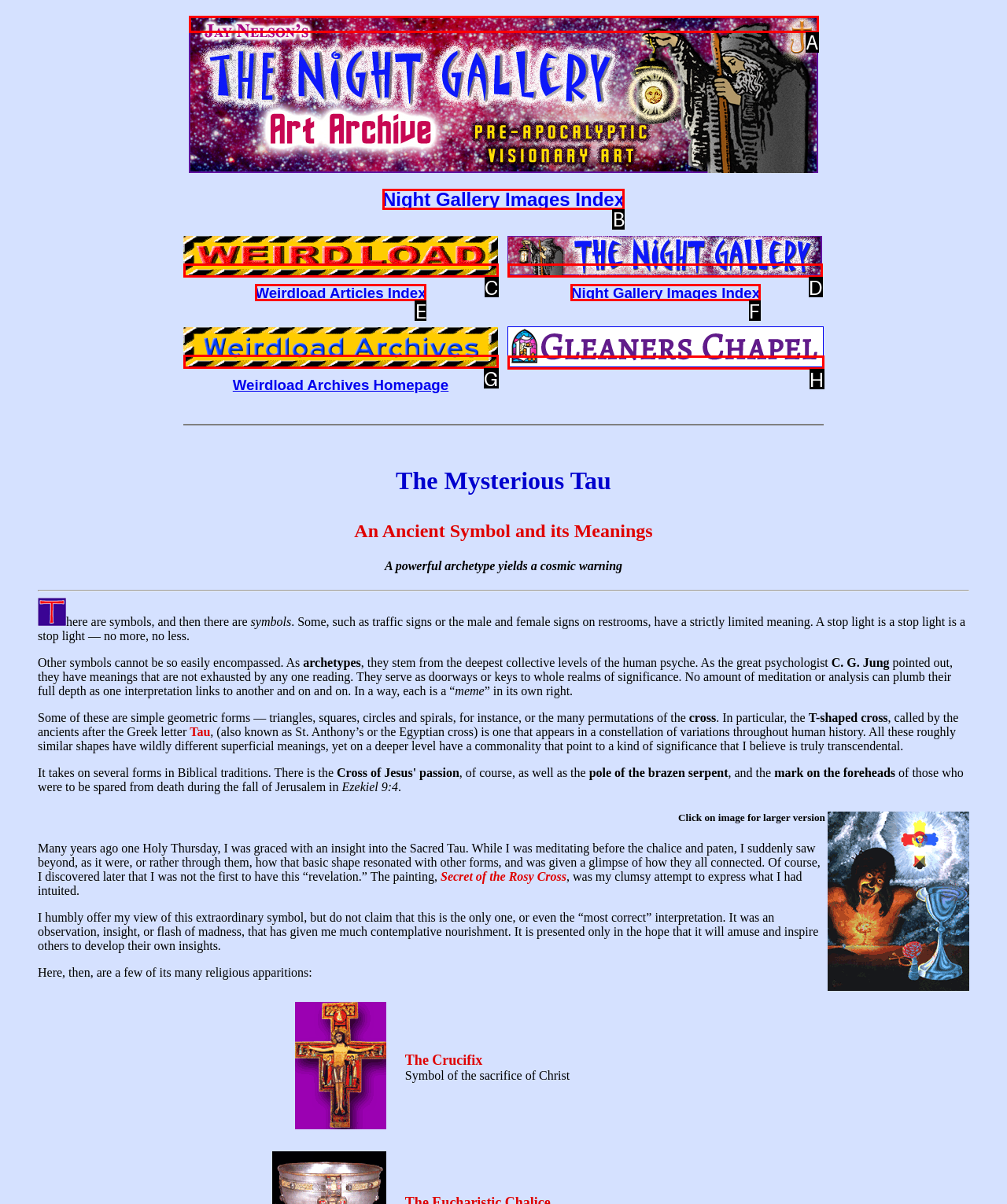Choose the HTML element to click for this instruction: Click on the link 'Night Gallery Images Index' Answer with the letter of the correct choice from the given options.

B